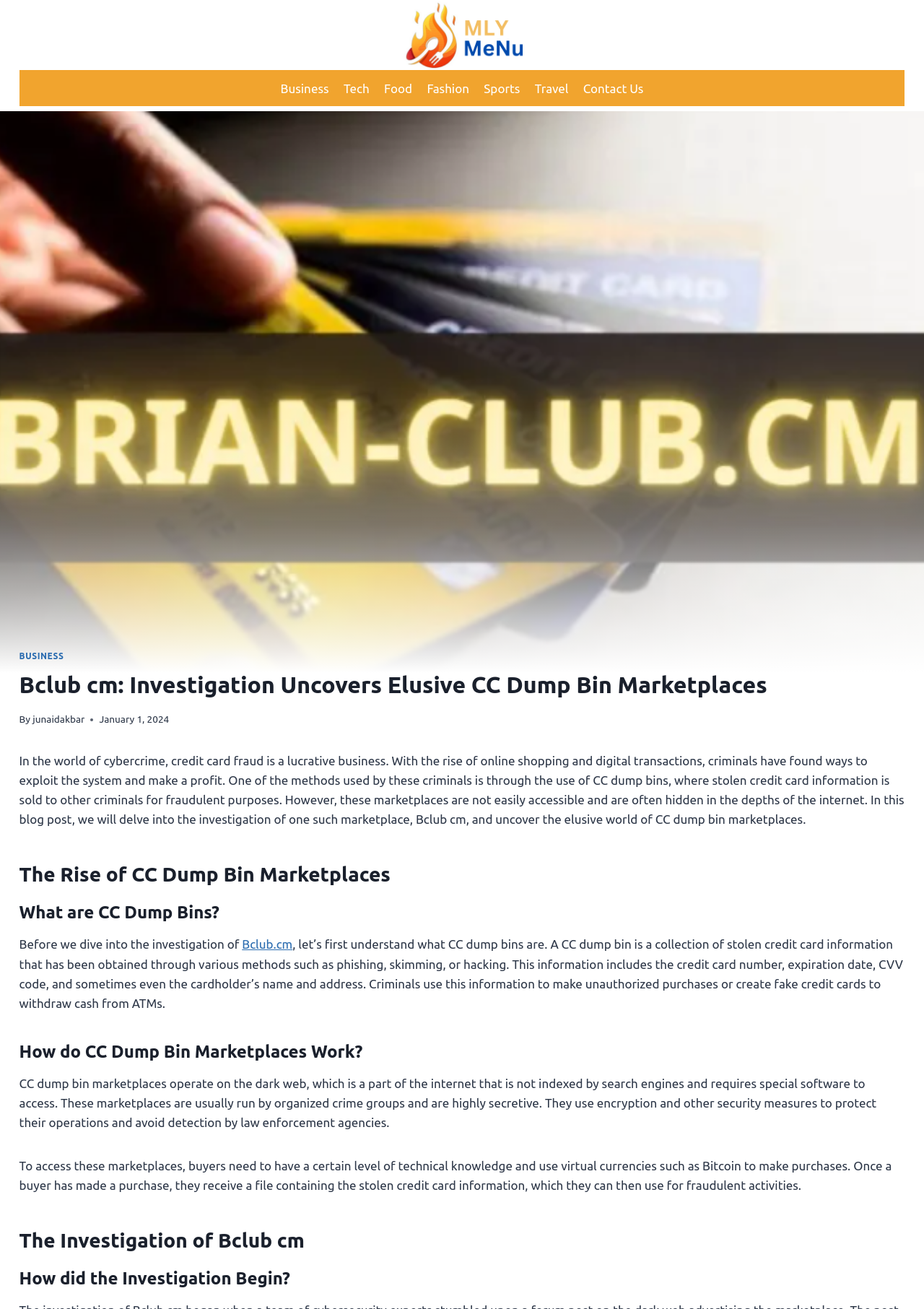What is a CC dump bin?
Please provide a single word or phrase answer based on the image.

Collection of stolen credit card info